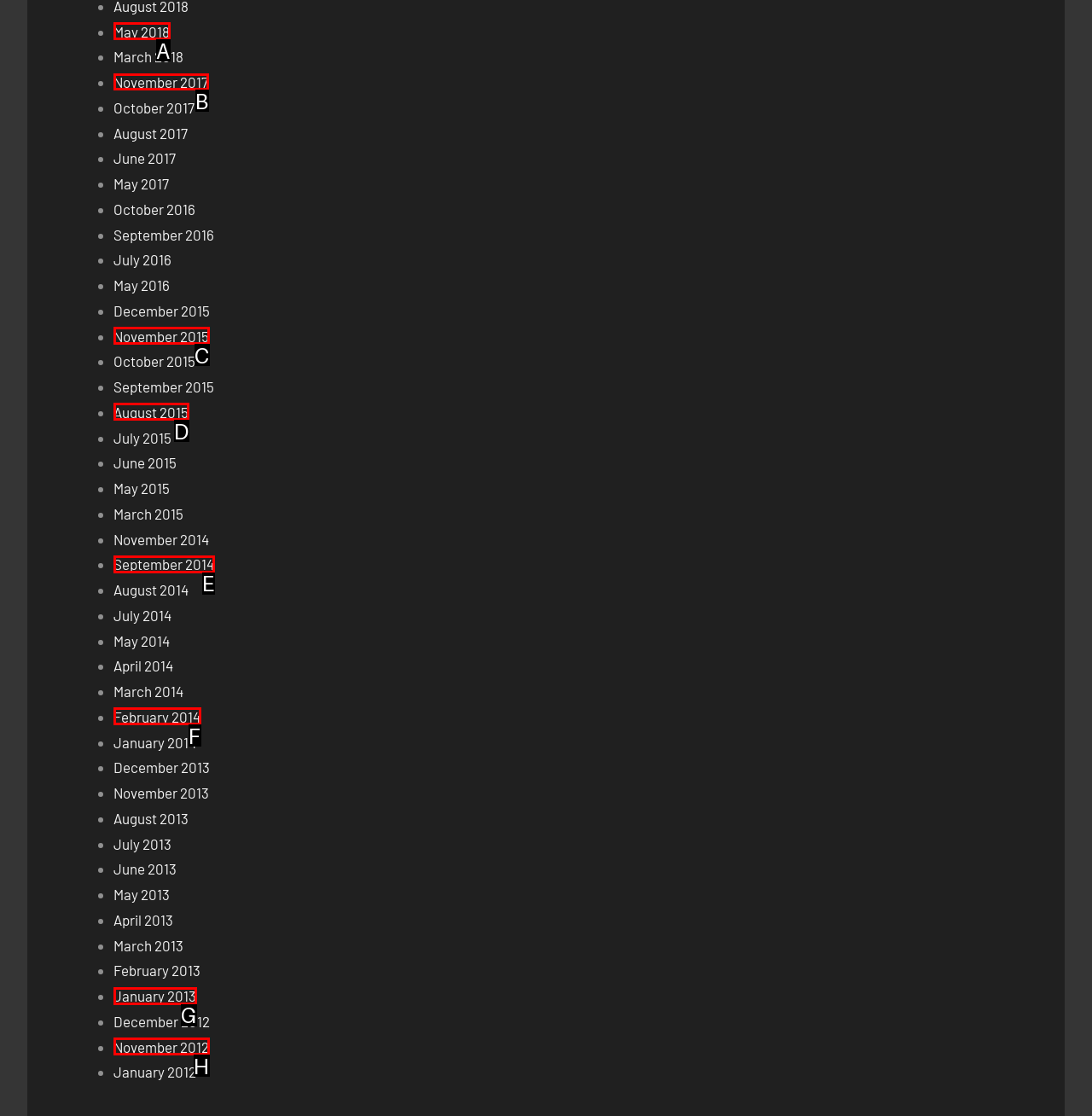Select the letter of the element you need to click to complete this task: View November 2017
Answer using the letter from the specified choices.

B